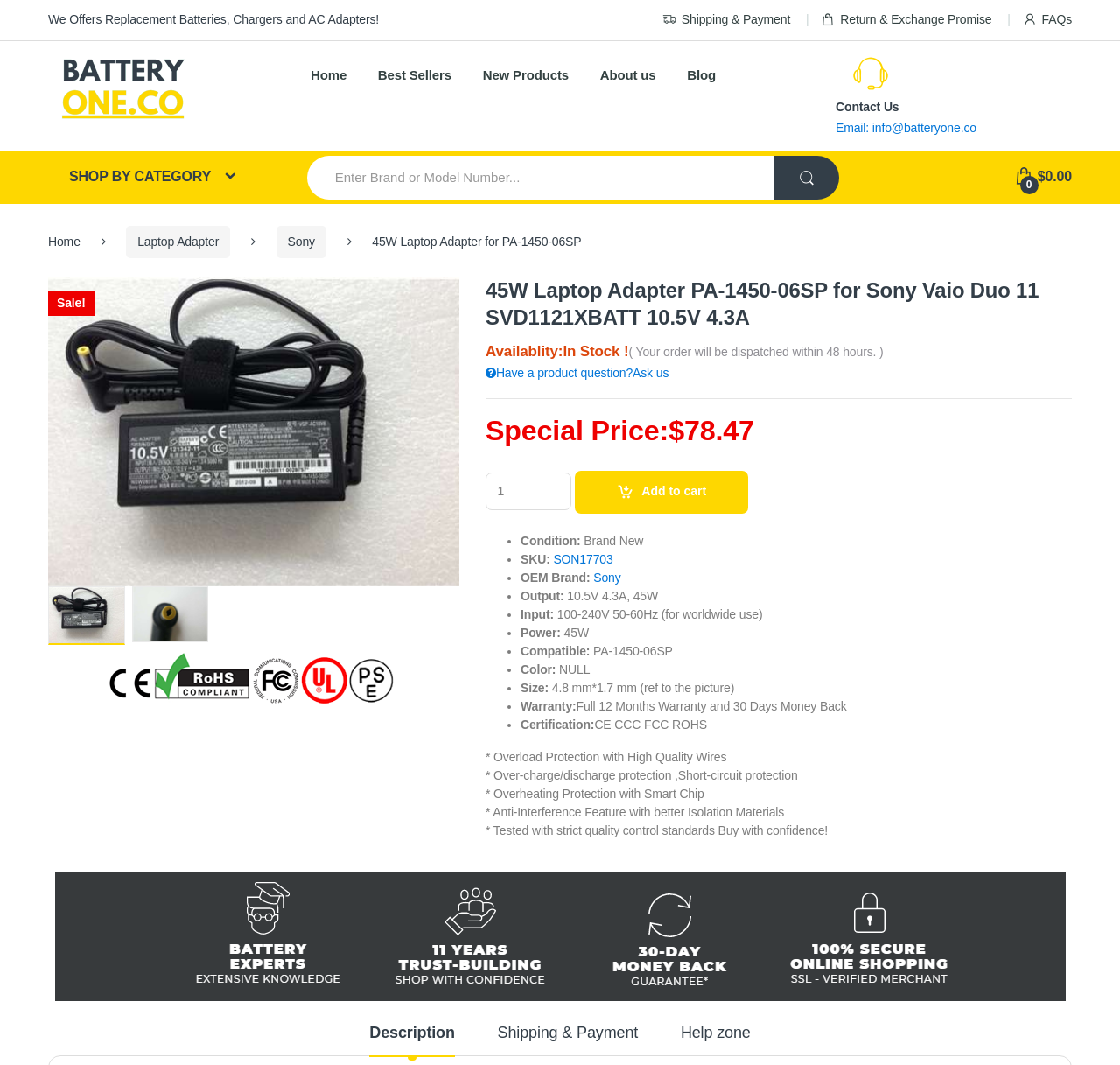Using the information in the image, could you please answer the following question in detail:
Is the laptop adapter compatible with Sony Vaio Duo 11 SVD1121XBATT?

The compatibility of the laptop adapter with Sony Vaio Duo 11 SVD1121XBATT can be found in the product description section, where it is mentioned as '45W Laptop Adapter for Sony Vaio Duo 11 SVD1121XBATT 10.5V 4.3A'.